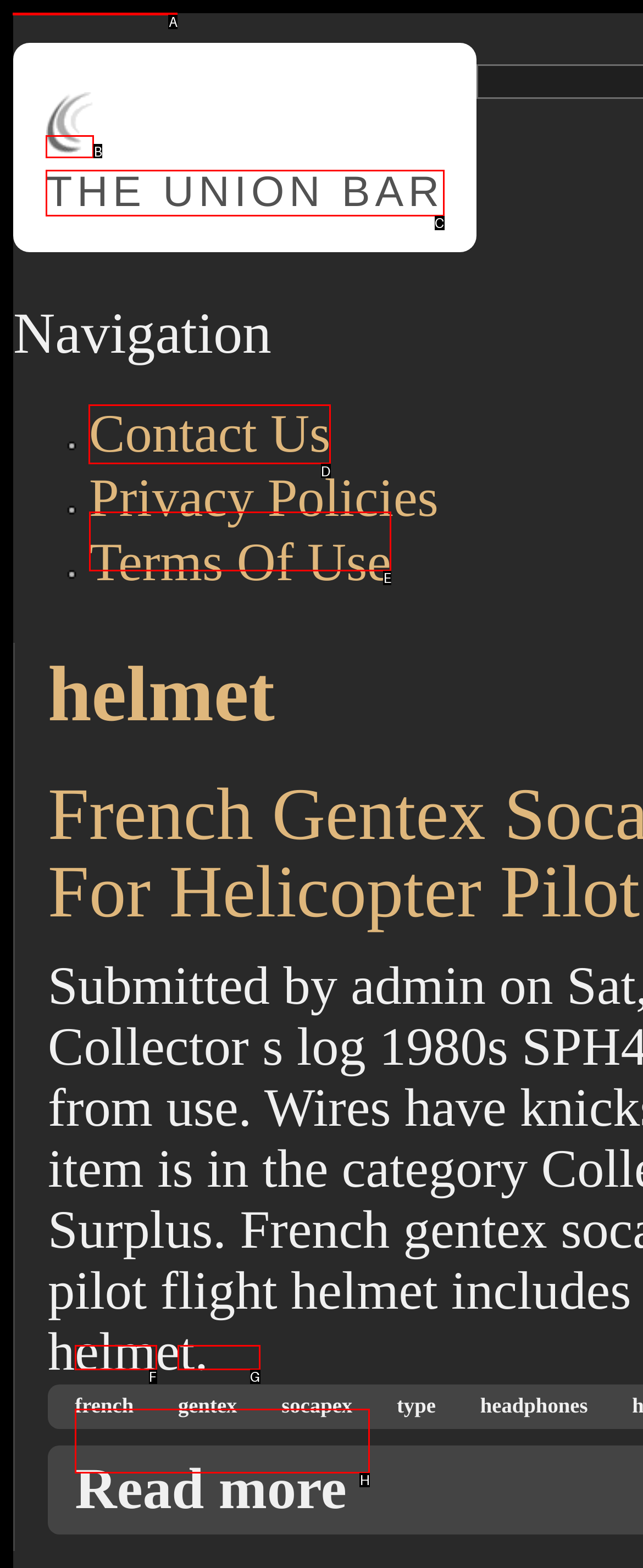Find the correct option to complete this instruction: Click on the 'Downright Creepy Creepy Horror Sci-Fi' link. Reply with the corresponding letter.

None